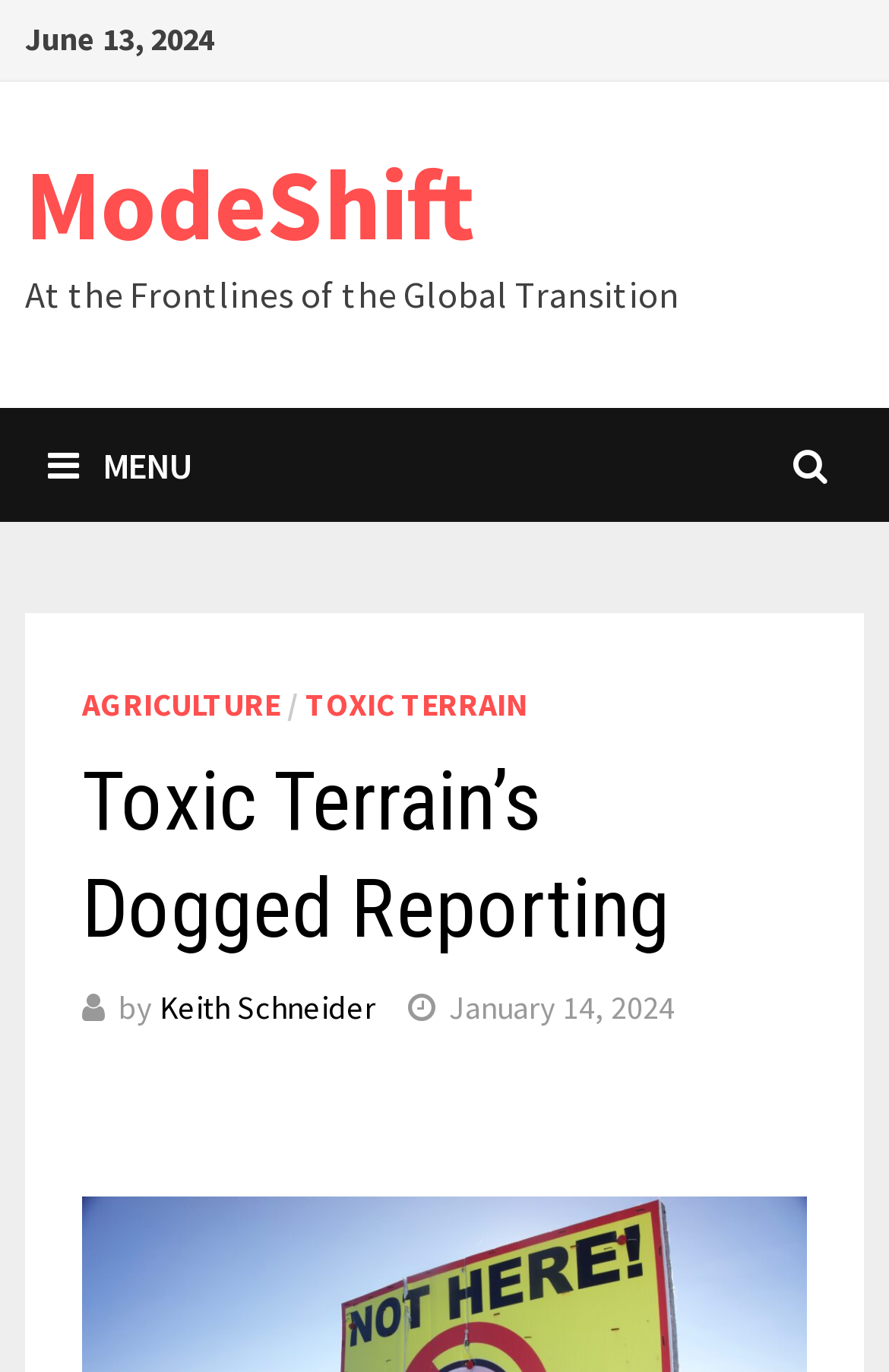Bounding box coordinates are specified in the format (top-left x, top-left y, bottom-right x, bottom-right y). All values are floating point numbers bounded between 0 and 1. Please provide the bounding box coordinate of the region this sentence describes: Keith Schneider

[0.18, 0.72, 0.423, 0.75]